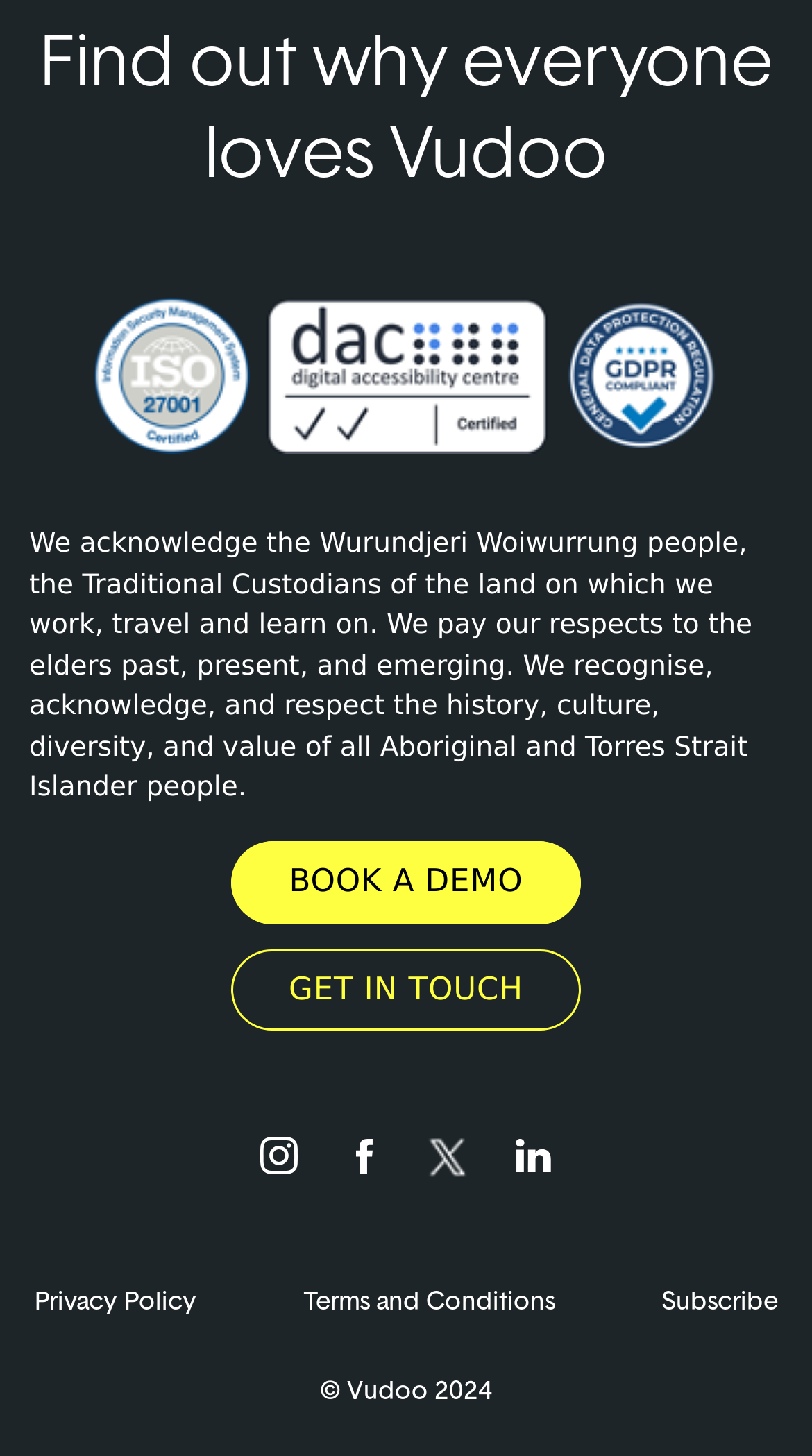How many social media links are there?
Please provide a single word or phrase as your answer based on the image.

4